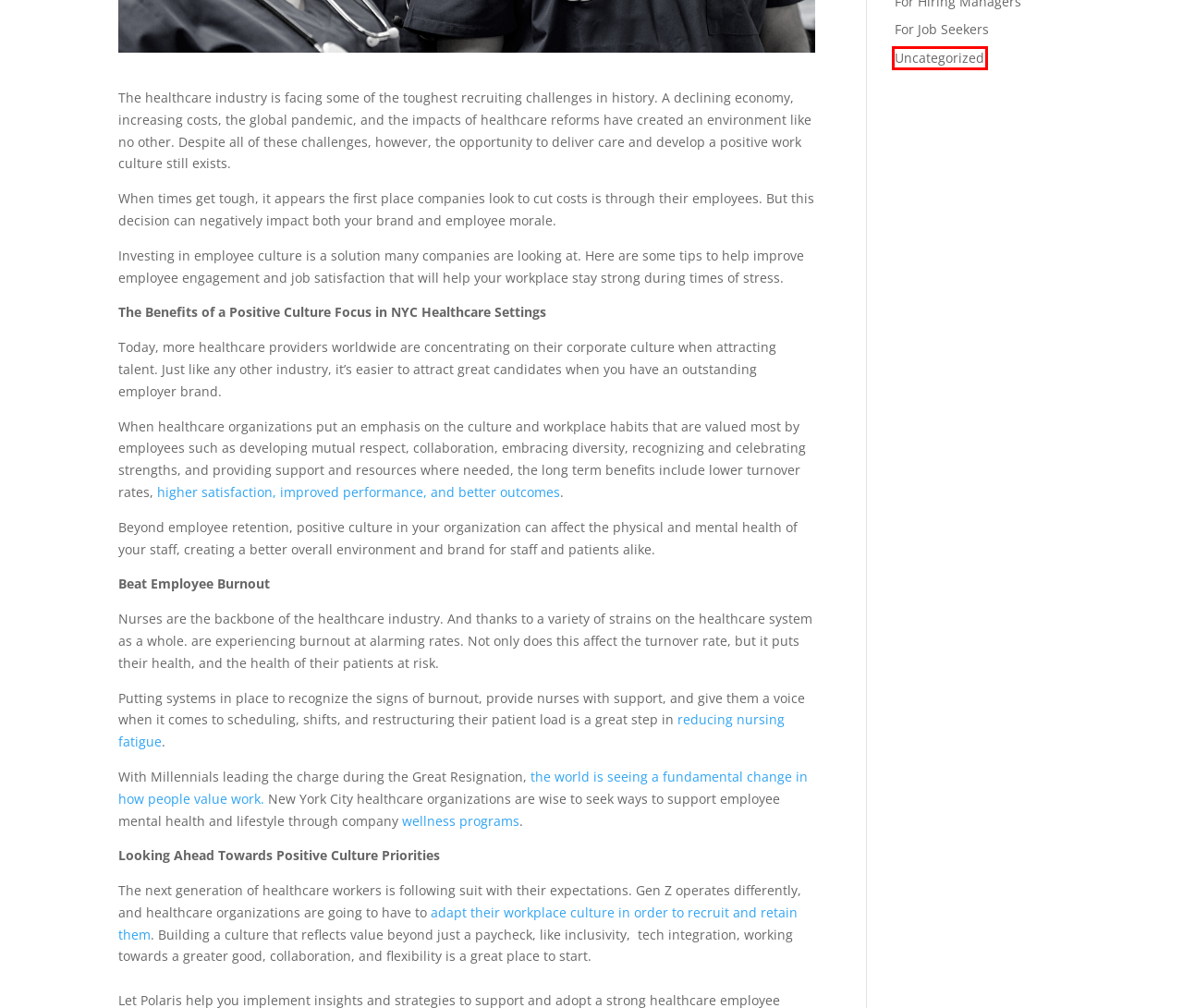You have been given a screenshot of a webpage, where a red bounding box surrounds a UI element. Identify the best matching webpage description for the page that loads after the element in the bounding box is clicked. Options include:
A. Uncategorized Archives - Polaris Placement
B. 5 Ways to Recruit and Retain Generation Z Job Seekers
C. How Corporate Wellness Programs Support Employee Mental Health
D. I'm Done with Grad School. Now What?
E. 3 Key Strategies for Reducing Nursing Fatigue
F. For Job Seekers Archives - Polaris Placement
G. Job Market as a New Healthcare Graduate
H. Navigating the NYC Healthcare Market

A